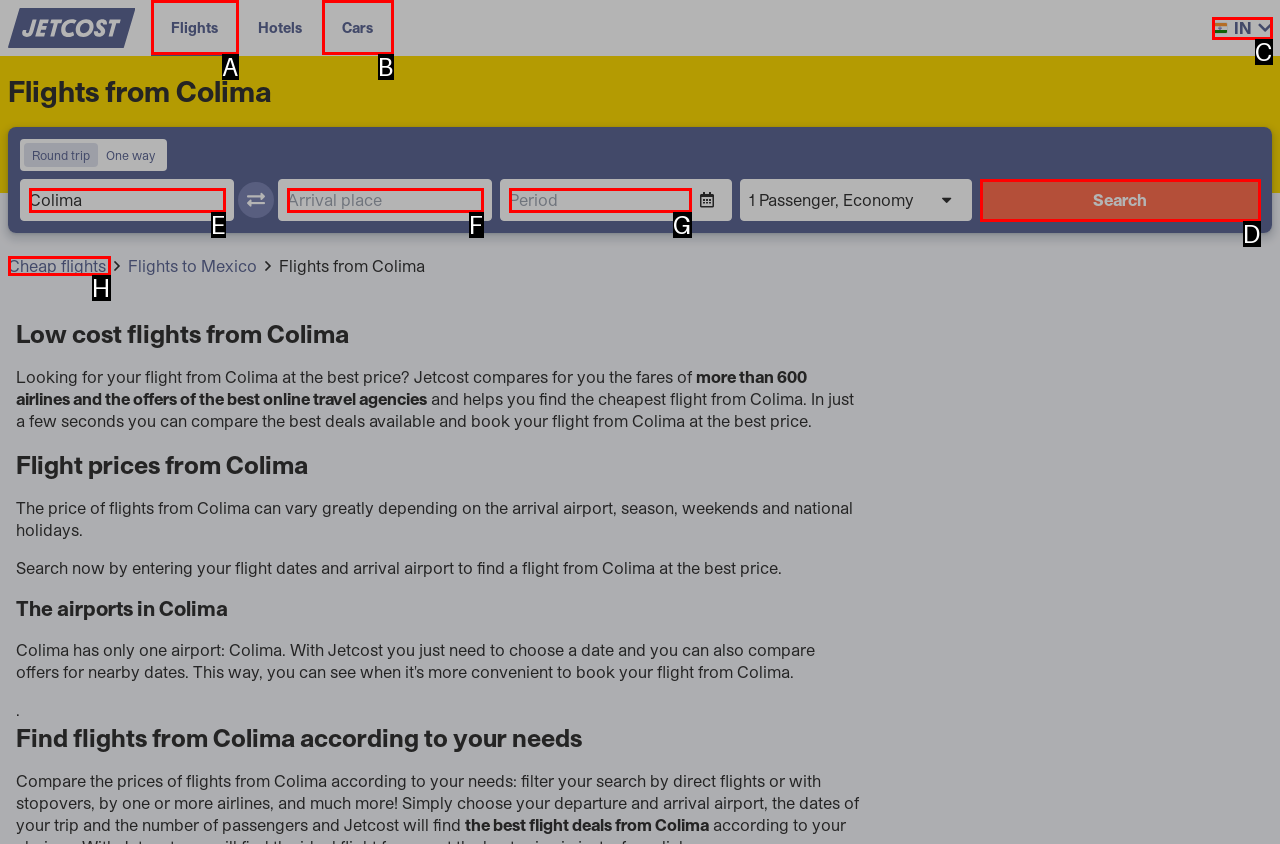From the given choices, indicate the option that best matches: Search and Compare Search
State the letter of the chosen option directly.

D